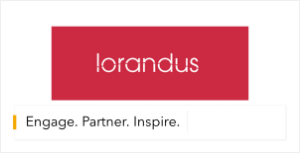Give a detailed explanation of what is happening in the image.

The image features the logo of "Lorandus," prominently displayed against a vibrant red background. Beneath the logo, the tagline "Engage. Partner. Inspire." emphasizes the company's mission and core values. This visual representation conveys a commitment to collaboration and motivation, aligning well with the themes of employee engagement and support in organizational settings. The design reflects a modern and professional aesthetic, suitable for promoting the brand's focus on fostering meaningful partnerships and inspiring growth in the workplace.